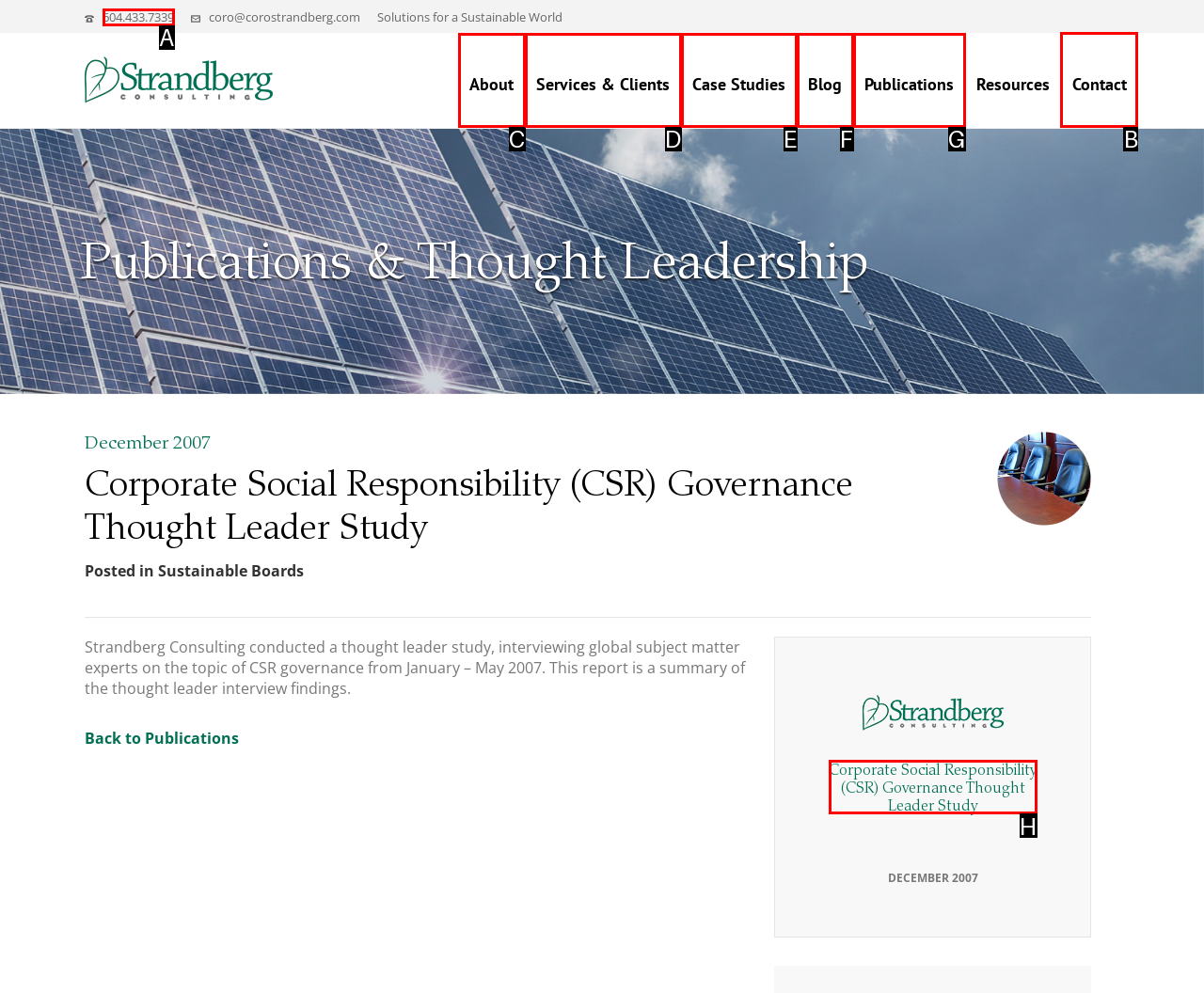To achieve the task: Go to the 'Contact' page, indicate the letter of the correct choice from the provided options.

B